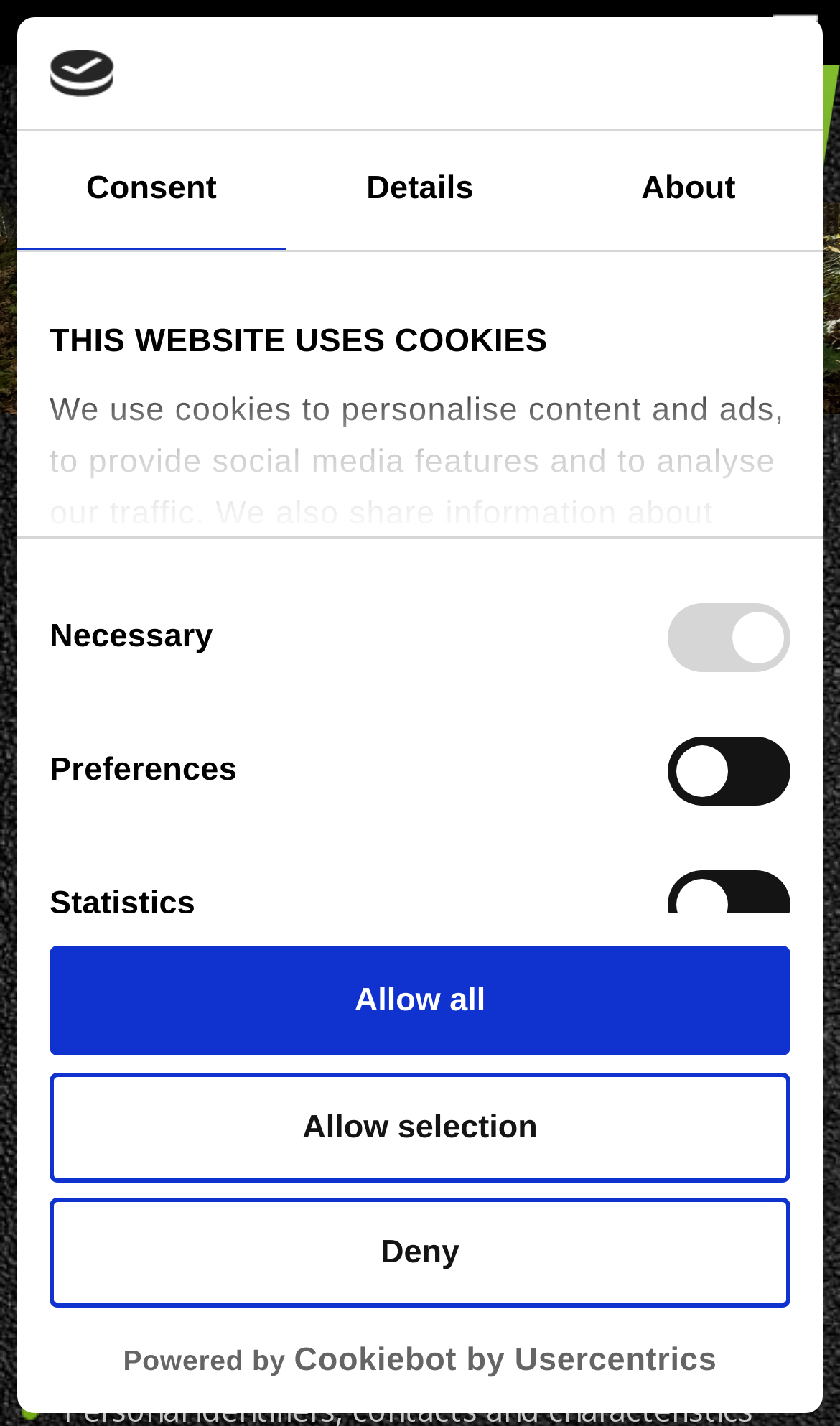Pinpoint the bounding box coordinates of the clickable element to carry out the following instruction: "Click the Menu link."

[0.0, 0.0, 1.0, 0.045]